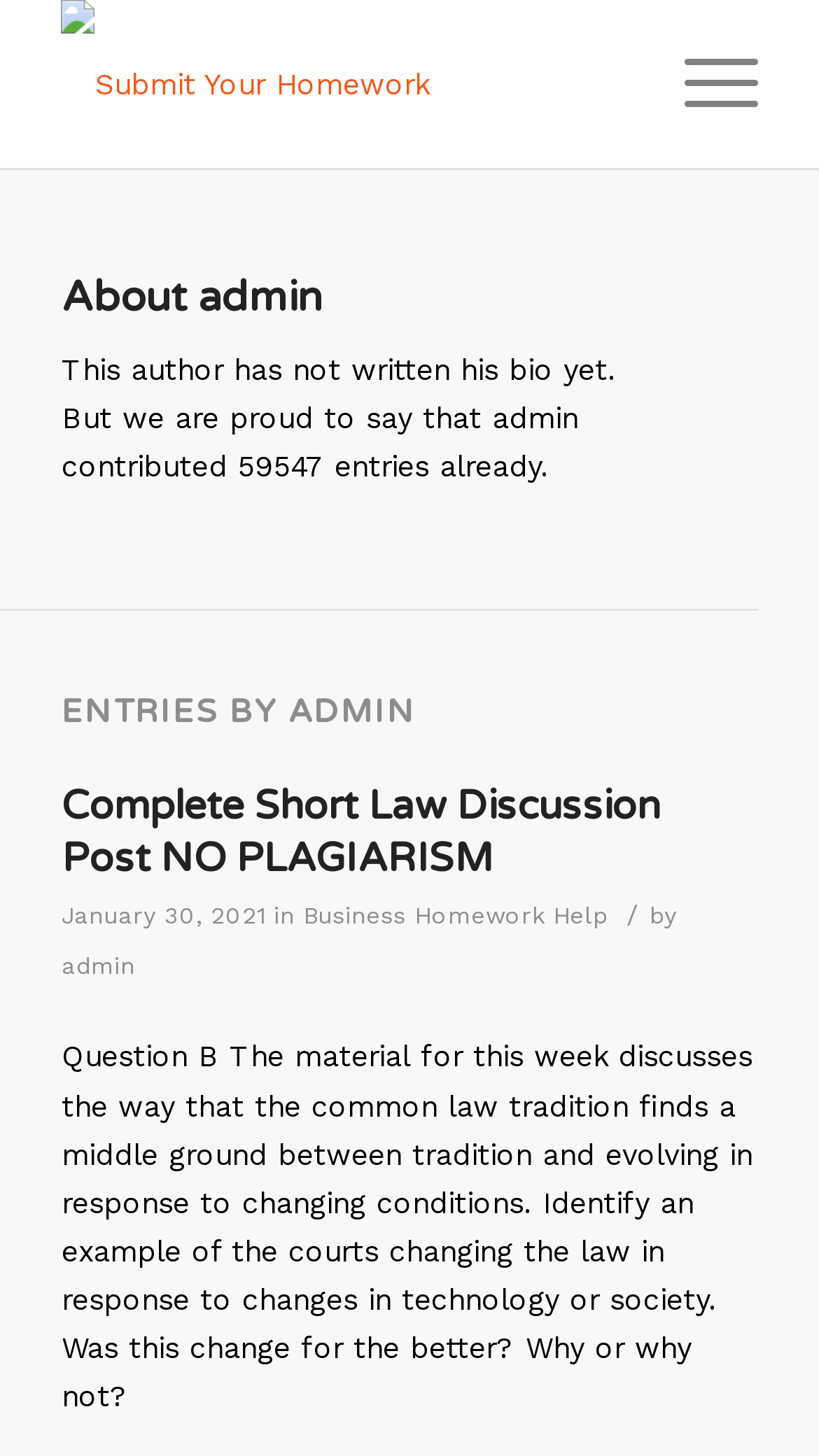Give a one-word or short phrase answer to the question: 
What is the date of the post 'Complete Short Law Discussion Post NO PLAGIARISM'?

January 30, 2021